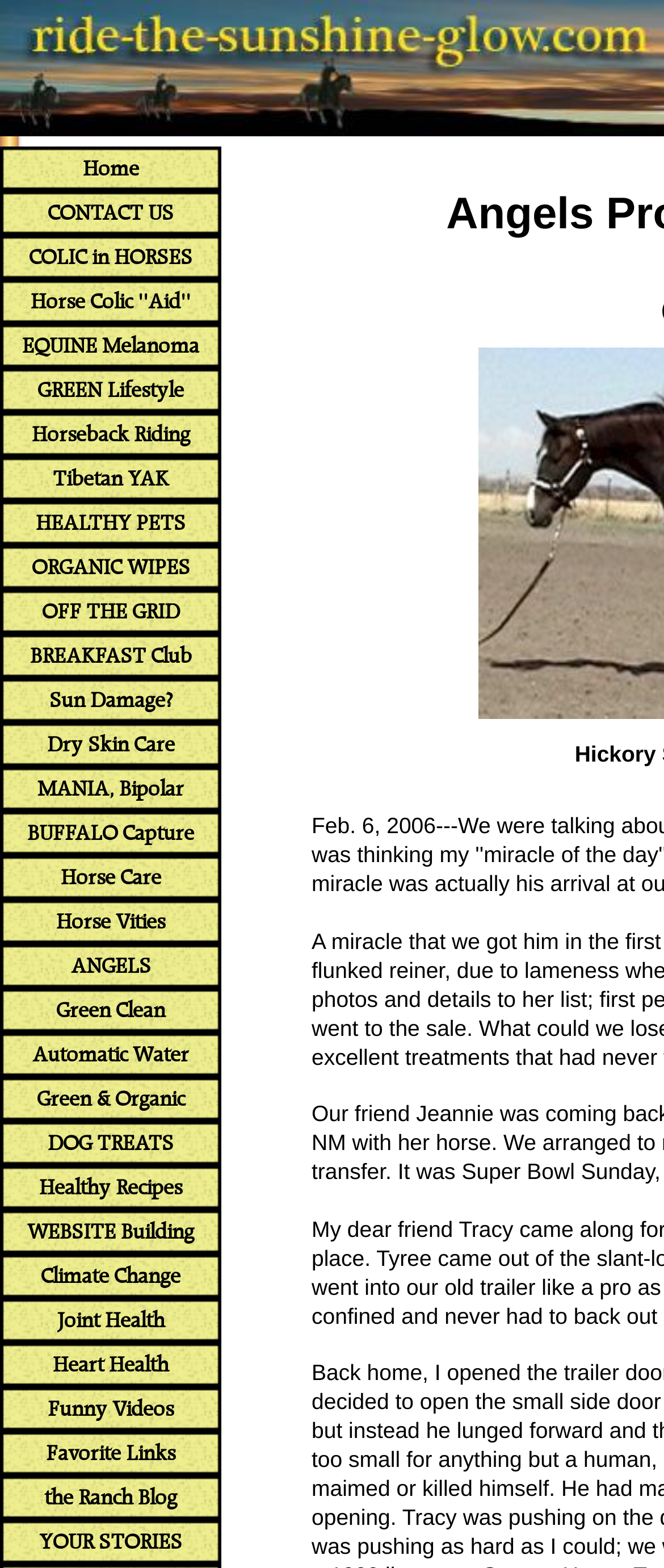What is the last link on the webpage?
Look at the screenshot and respond with a single word or phrase.

YOUR STORIES